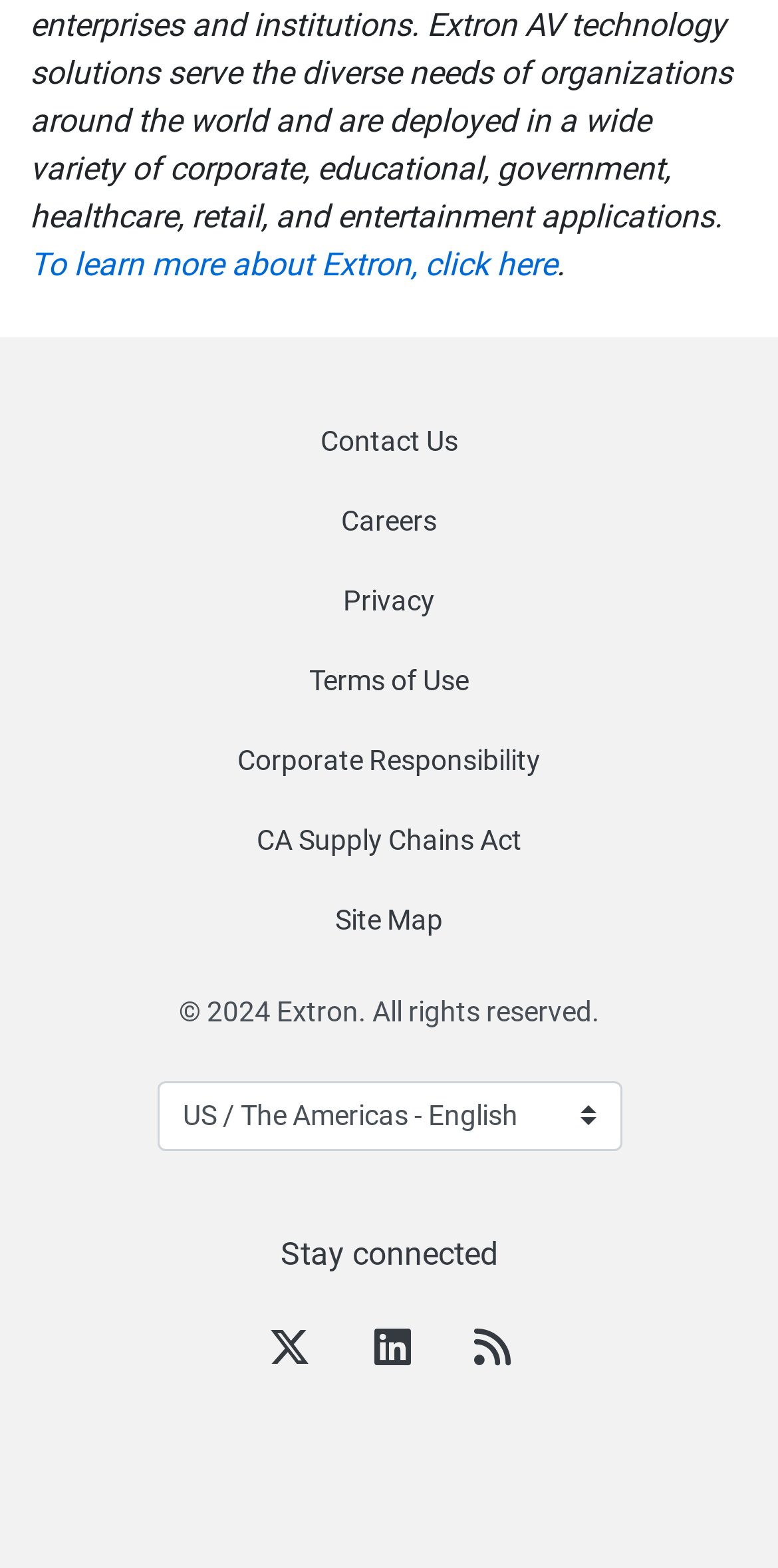How many social media links are there?
Please describe in detail the information shown in the image to answer the question.

I counted the number of social media links by looking at the links with text 'Twitter', 'LinkedIn', and 'RSS feed' which are located at the bottom of the page.